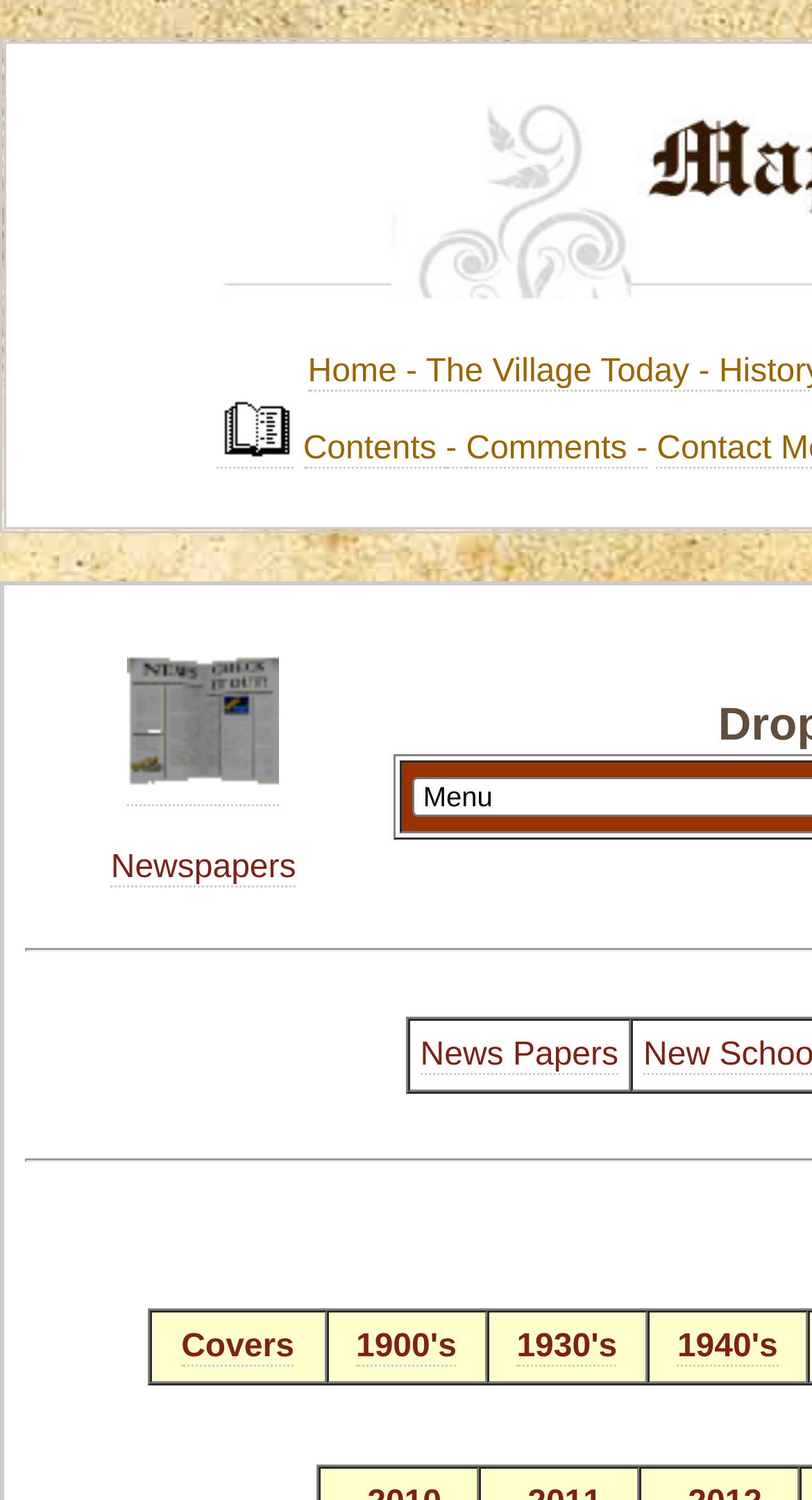Please determine the bounding box coordinates for the element that should be clicked to follow these instructions: "go to home page".

[0.379, 0.236, 0.524, 0.261]